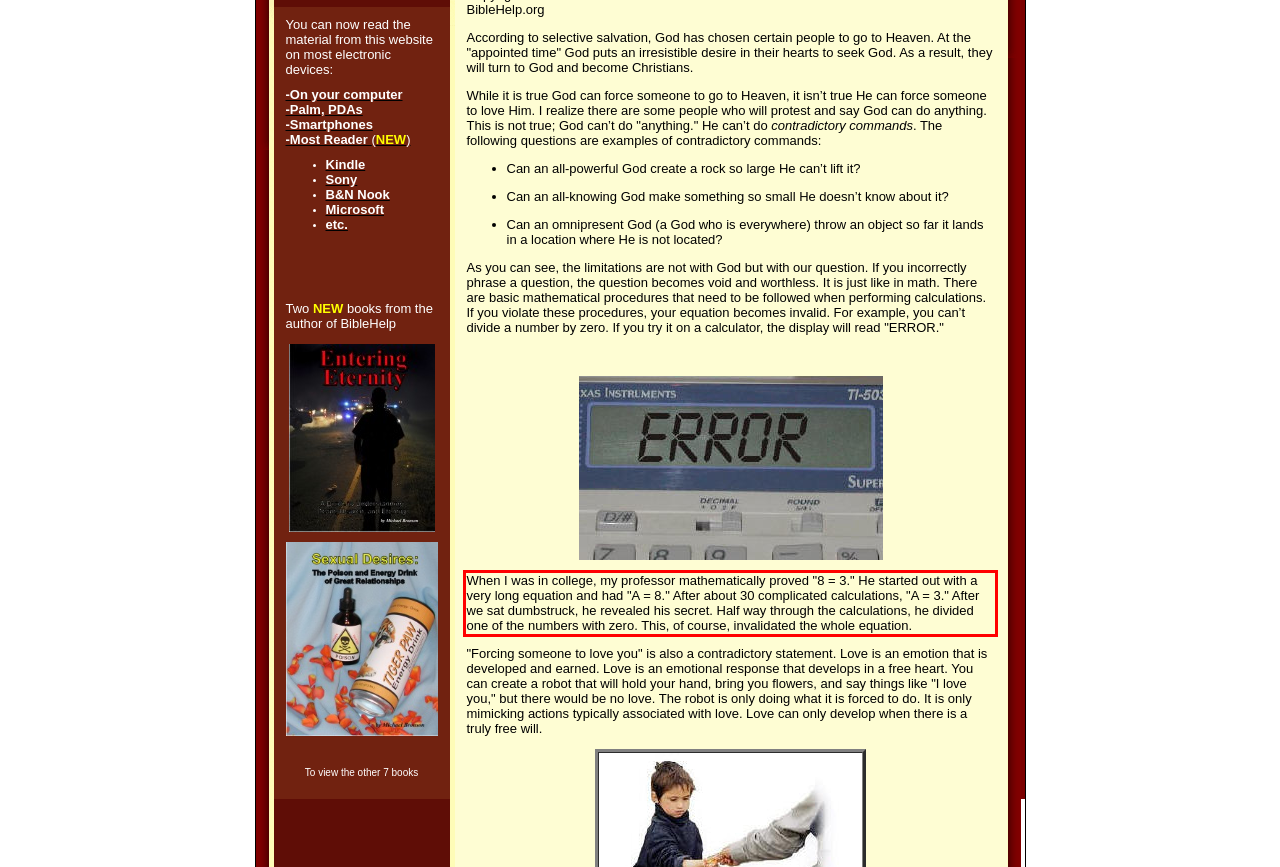You have a webpage screenshot with a red rectangle surrounding a UI element. Extract the text content from within this red bounding box.

When I was in college, my professor mathematically proved "8 = 3." He started out with a very long equation and had "A = 8." After about 30 complicated calculations, "A = 3." After we sat dumbstruck, he revealed his secret. Half way through the calculations, he divided one of the numbers with zero. This, of course, invalidated the whole equation.